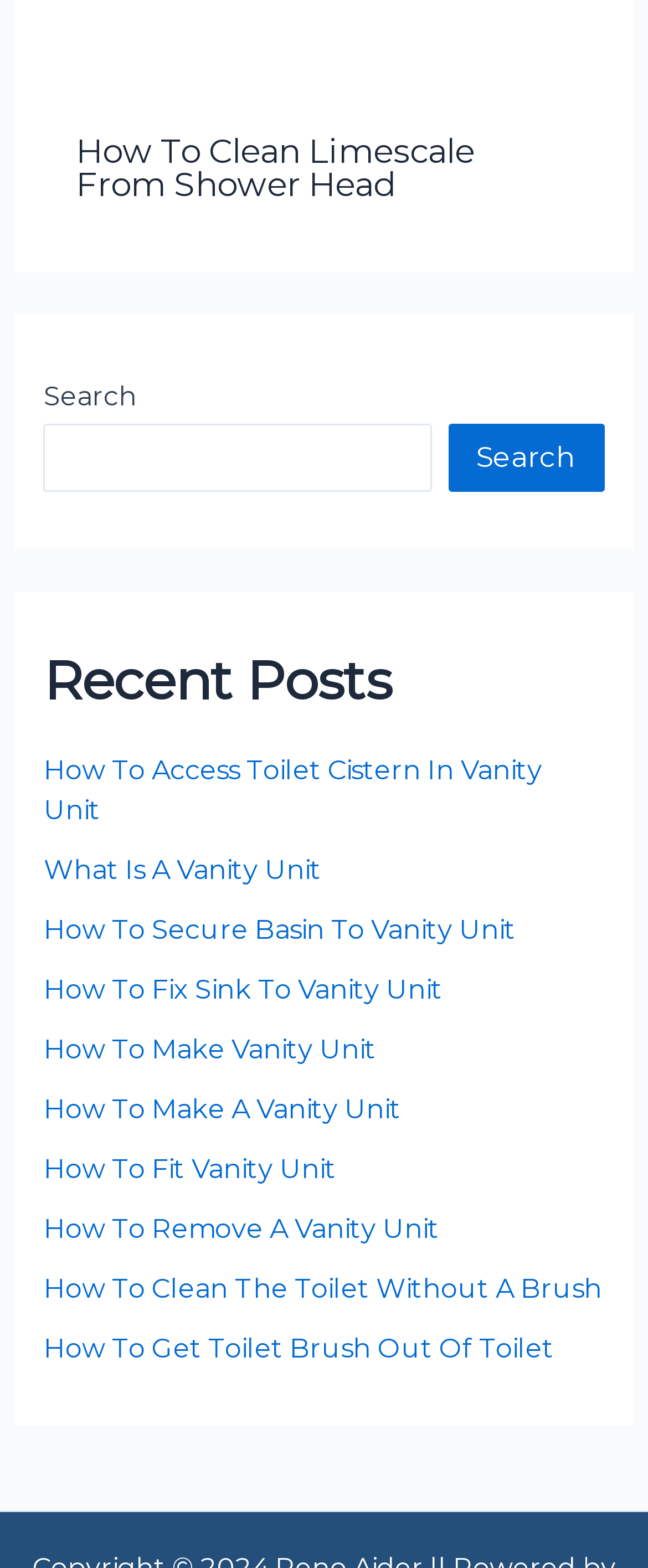Using the element description: "Reject All", determine the bounding box coordinates for the specified UI element. The coordinates should be four float numbers between 0 and 1, [left, top, right, bottom].

None